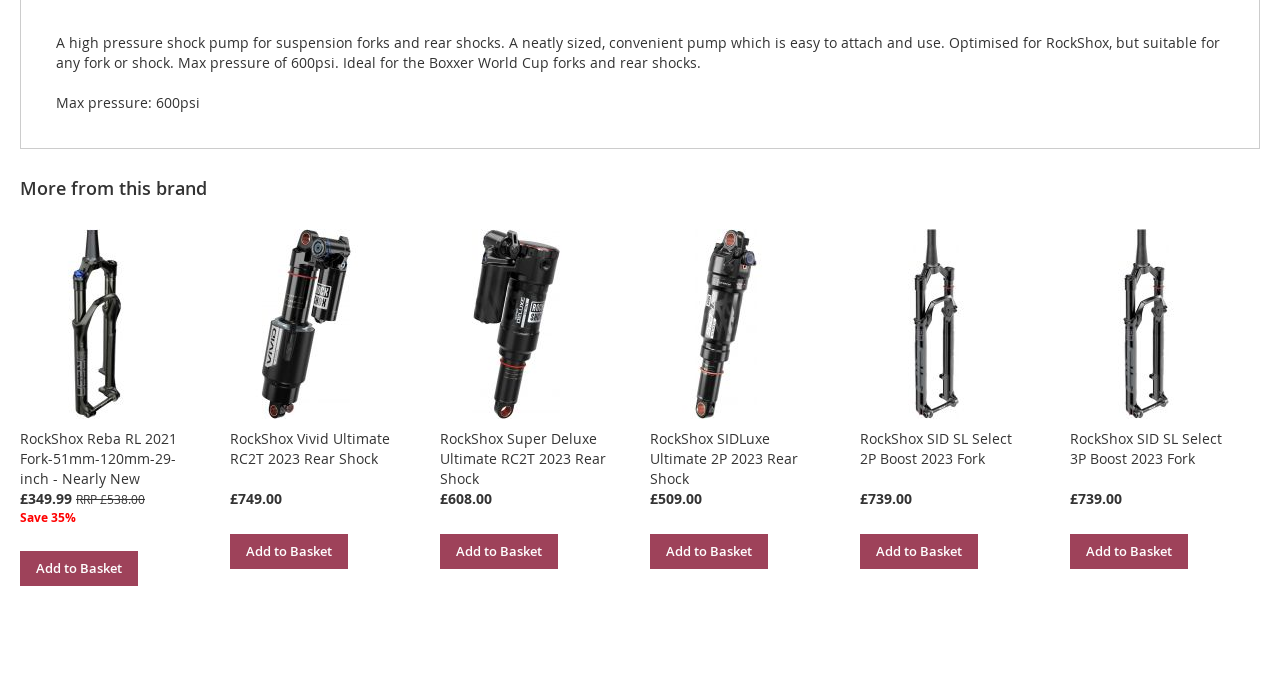Please give a succinct answer using a single word or phrase:
What is the price of RockShox Reba RL 2021 Fork?

£349.99